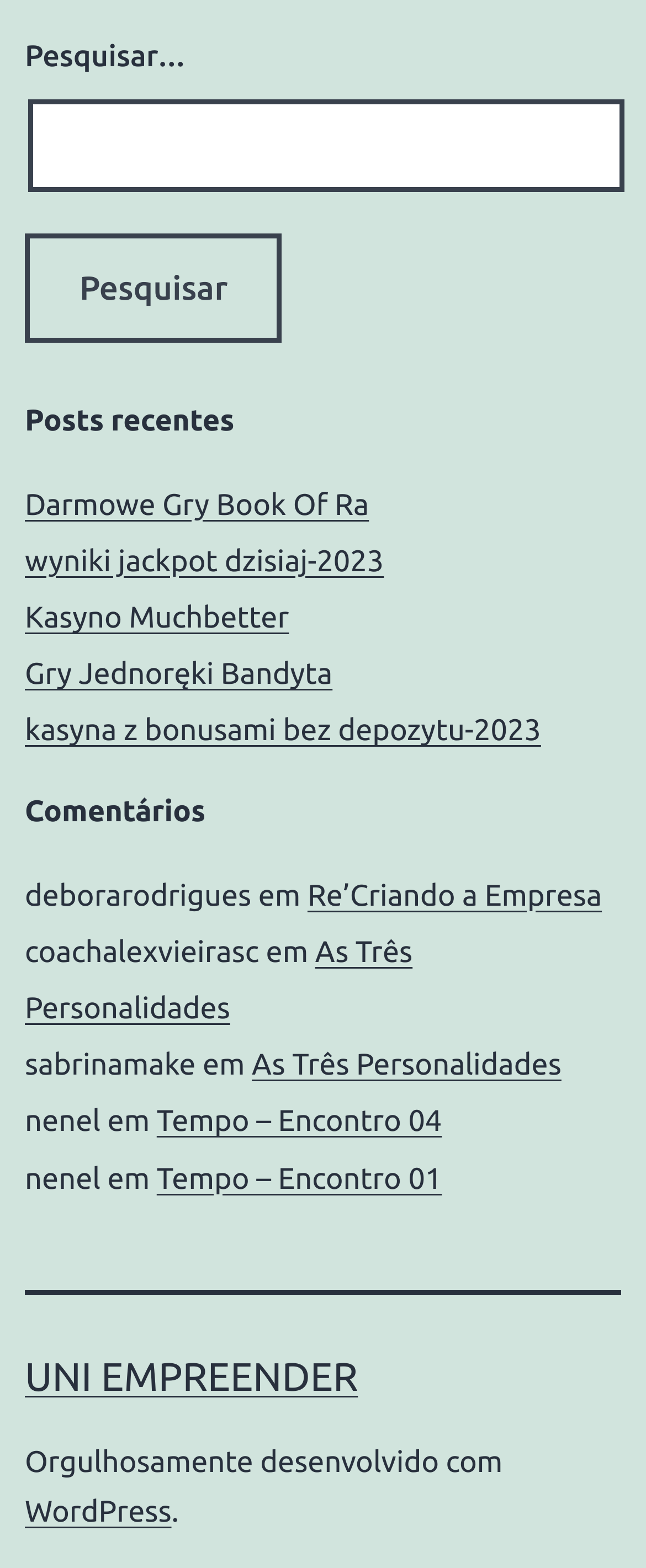Provide your answer to the question using just one word or phrase: How many links are there in the 'Comentários' section?

5